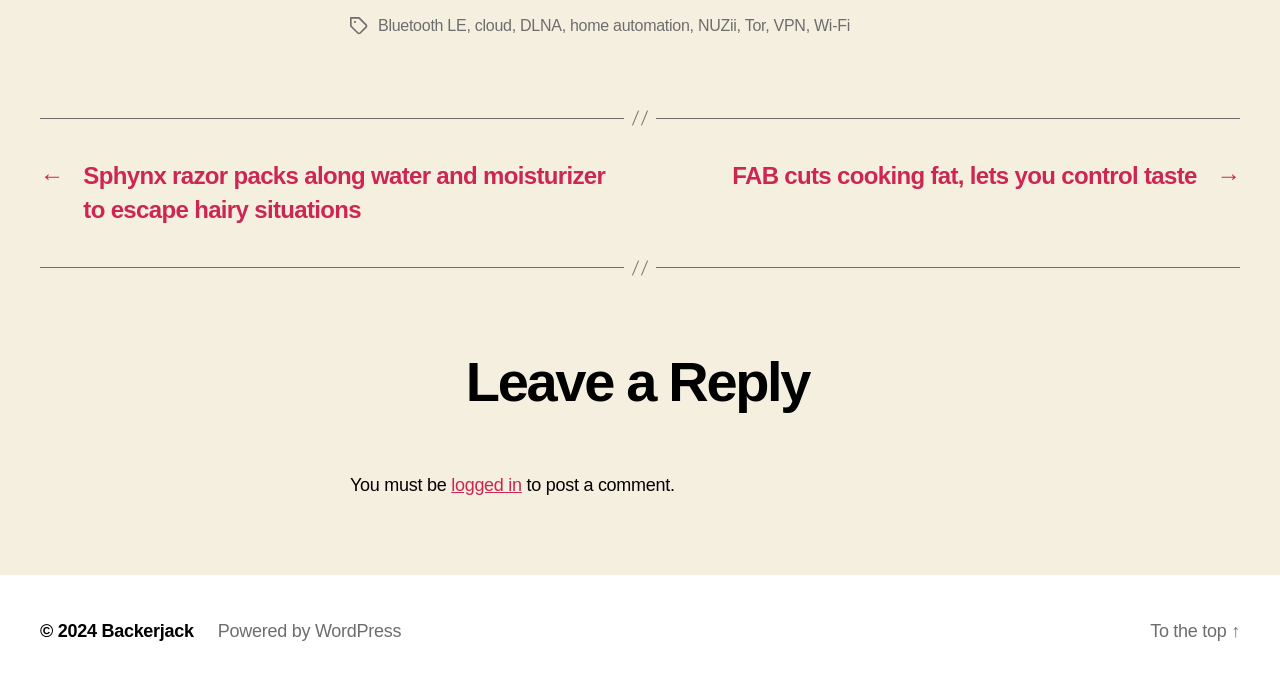Given the element description Freedom and Wholeness, predict the bounding box coordinates for the UI element in the webpage screenshot. The format should be (top-left x, top-left y, bottom-right x, bottom-right y), and the values should be between 0 and 1.

None